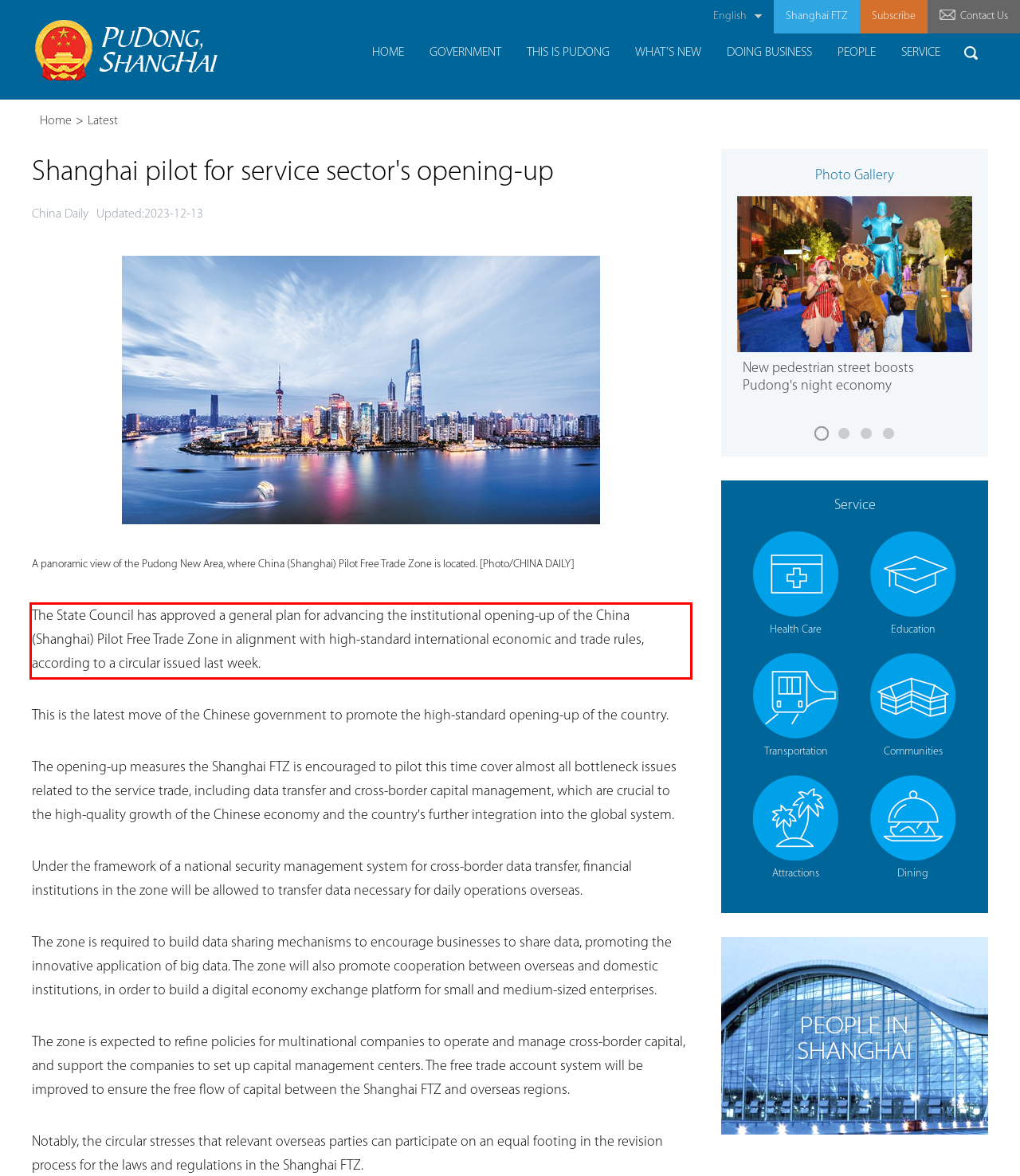Given a screenshot of a webpage with a red bounding box, please identify and retrieve the text inside the red rectangle.

The State Council has approved a general plan for advancing the institutional opening-up of the China (Shanghai) Pilot Free Trade Zone in alignment with high-standard international economic and trade rules, according to a circular issued last week.